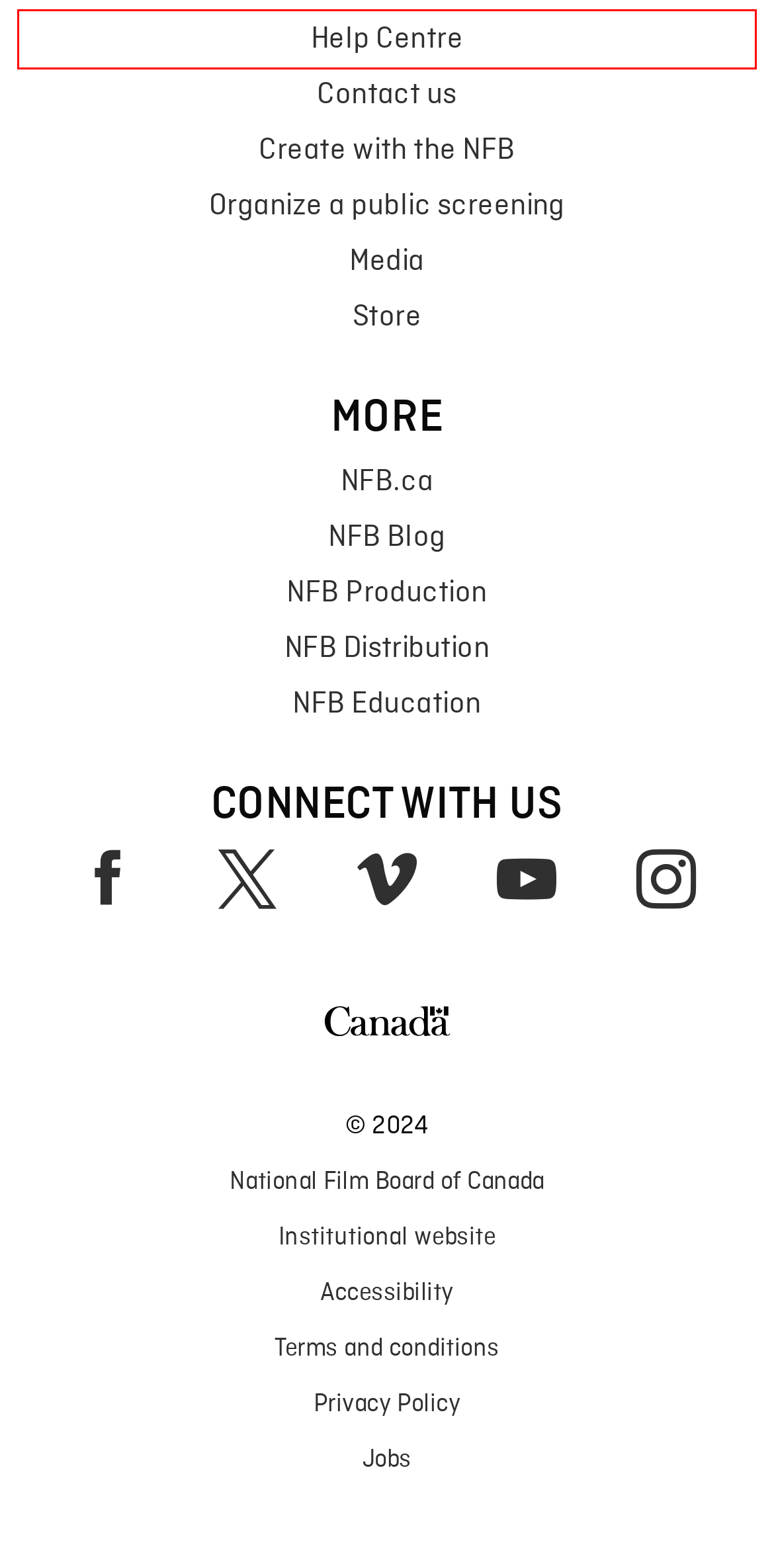You have a screenshot of a webpage, and a red bounding box highlights an element. Select the webpage description that best fits the new page after clicking the element within the bounding box. Options are:
A. Public Screenings - Events
B. Help Center
C. Privacy Policy – NFB Support Site
D. Contact the NFB – NFB Support Site
E. Terms of use – NFB Support Site
F. Create with the NFB - NFB Production | NFB Production
G. National Film Board of Canada
H. NFB Education - National Film Board of Canada

B